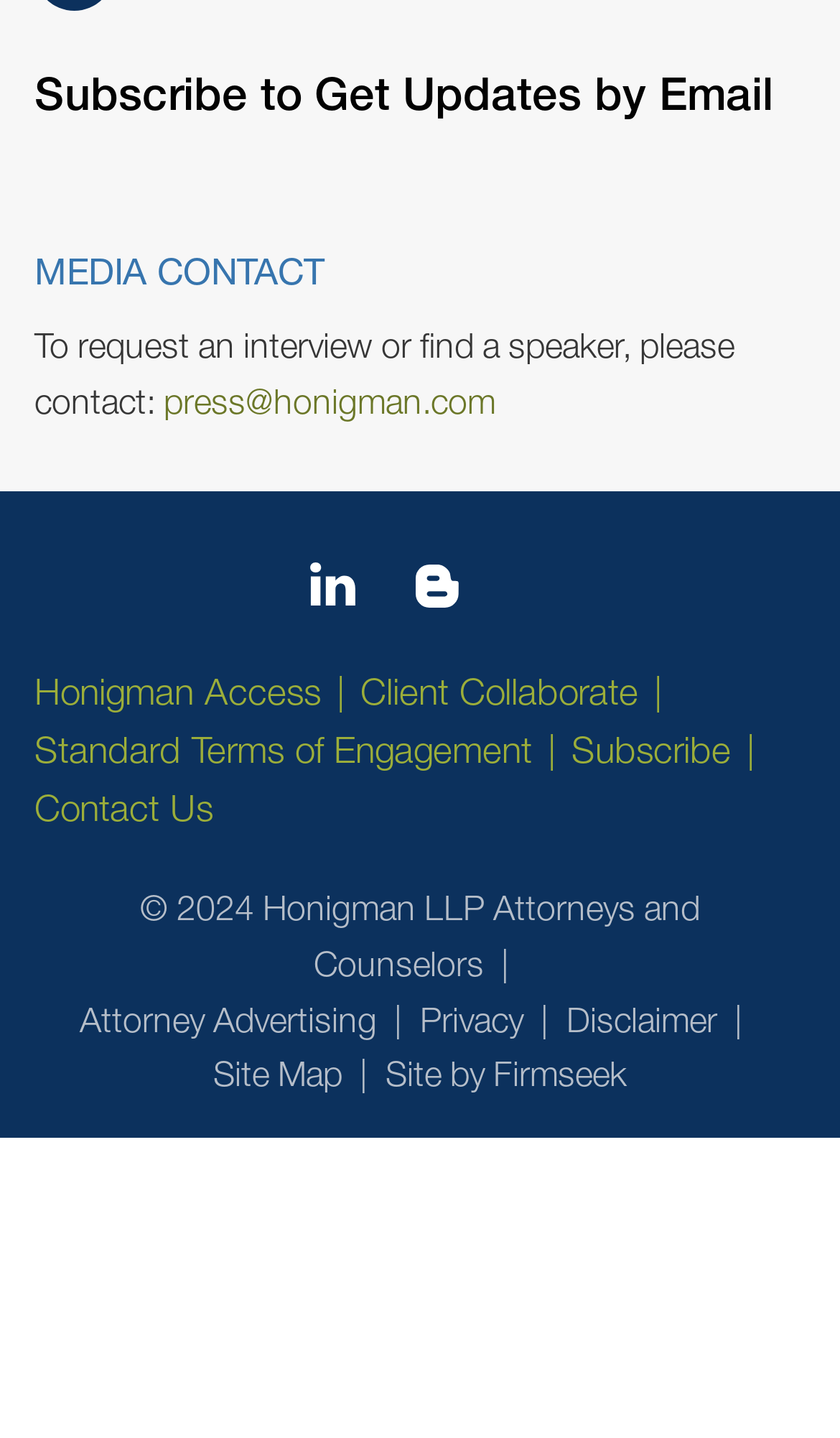Provide the bounding box for the UI element matching this description: "Contact Us".

[0.041, 0.547, 0.254, 0.577]